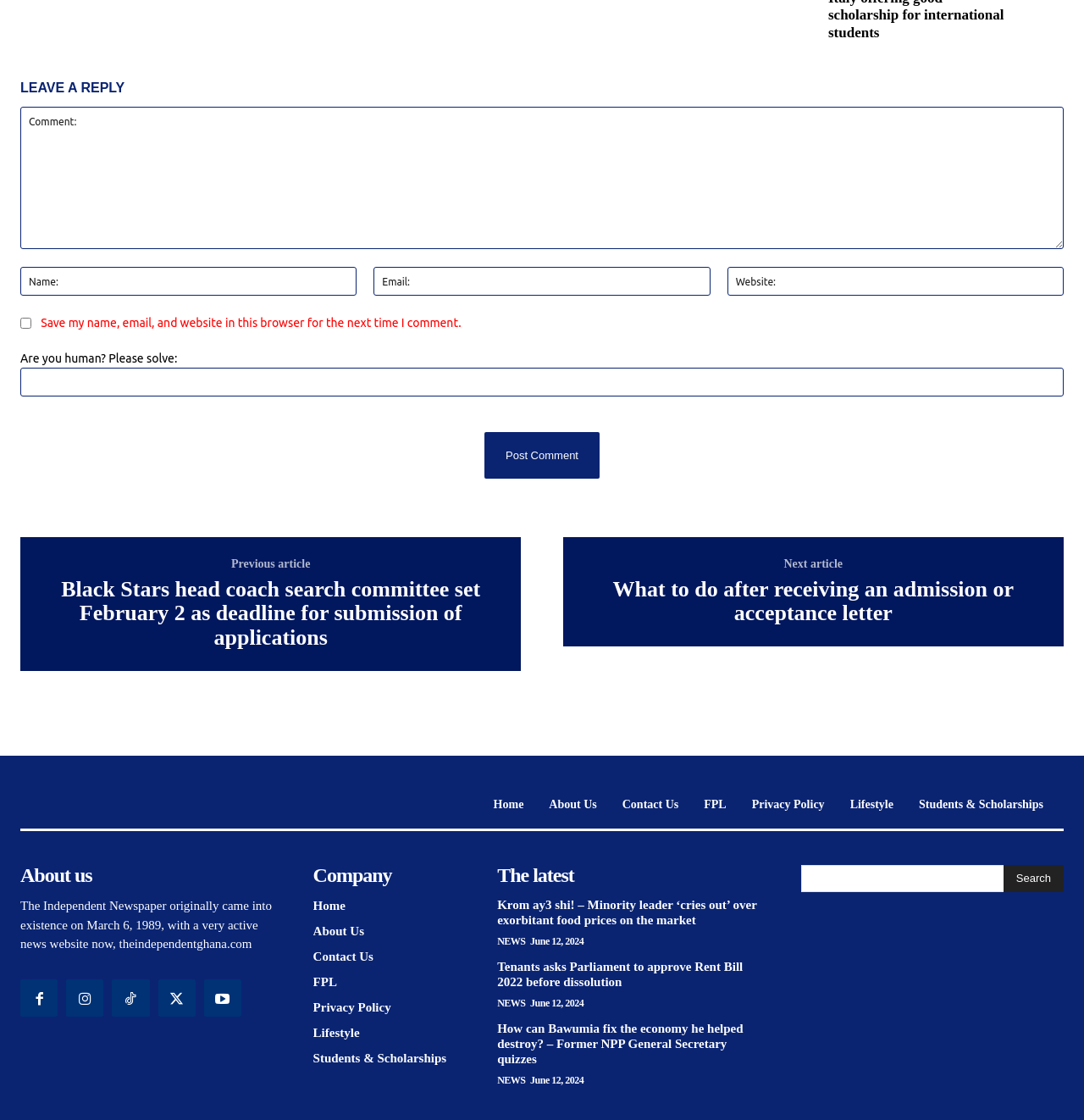What is the purpose of the textbox with 'Comment:' label?
Please give a detailed and elaborate answer to the question.

The textbox with the 'Comment:' label is part of a comment form, which suggests that the purpose of this textbox is to allow users to leave a reply or comment on an article or post.